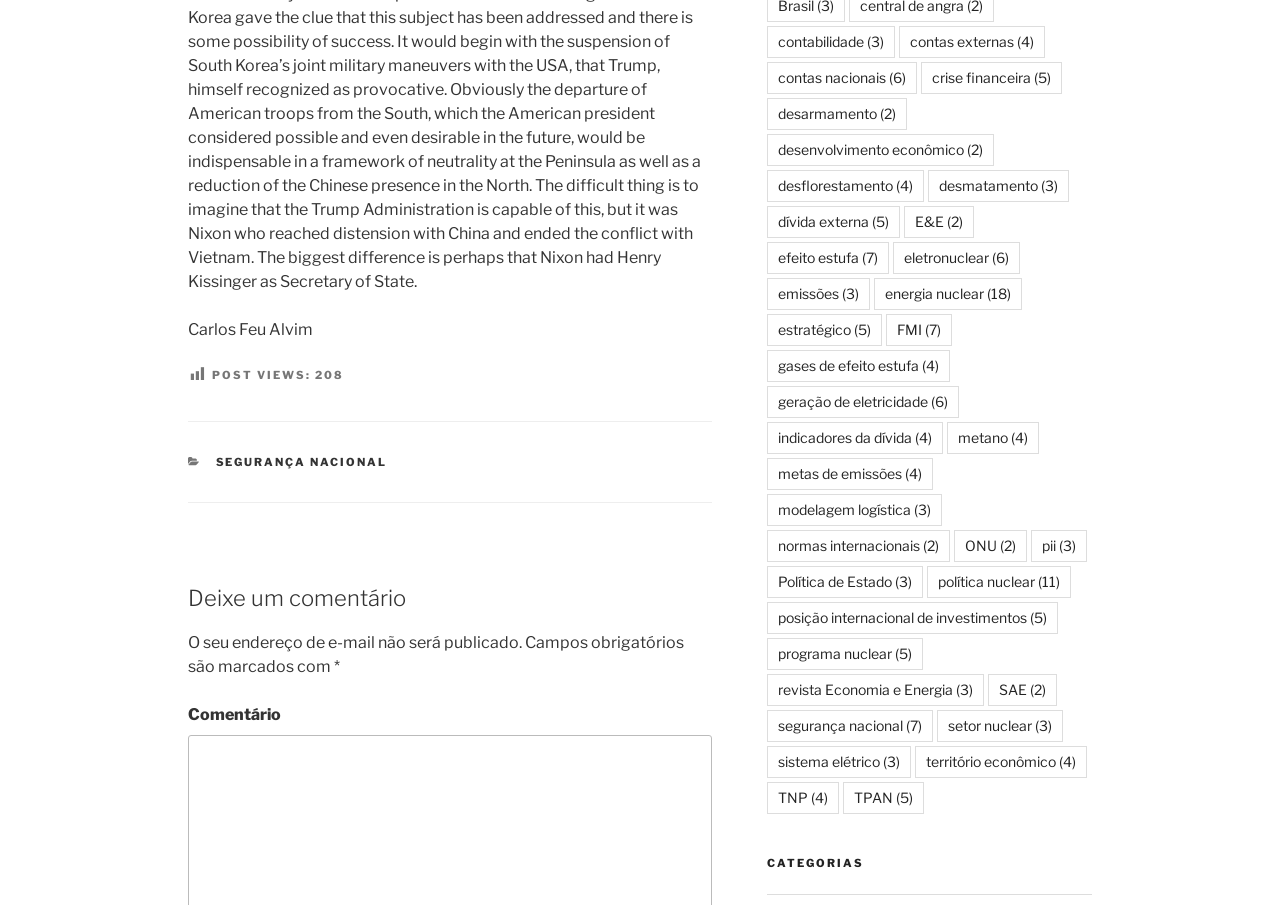Determine the bounding box coordinates of the region to click in order to accomplish the following instruction: "Click on the 'desenvolvimento econômico' link". Provide the coordinates as four float numbers between 0 and 1, specifically [left, top, right, bottom].

[0.599, 0.148, 0.776, 0.184]